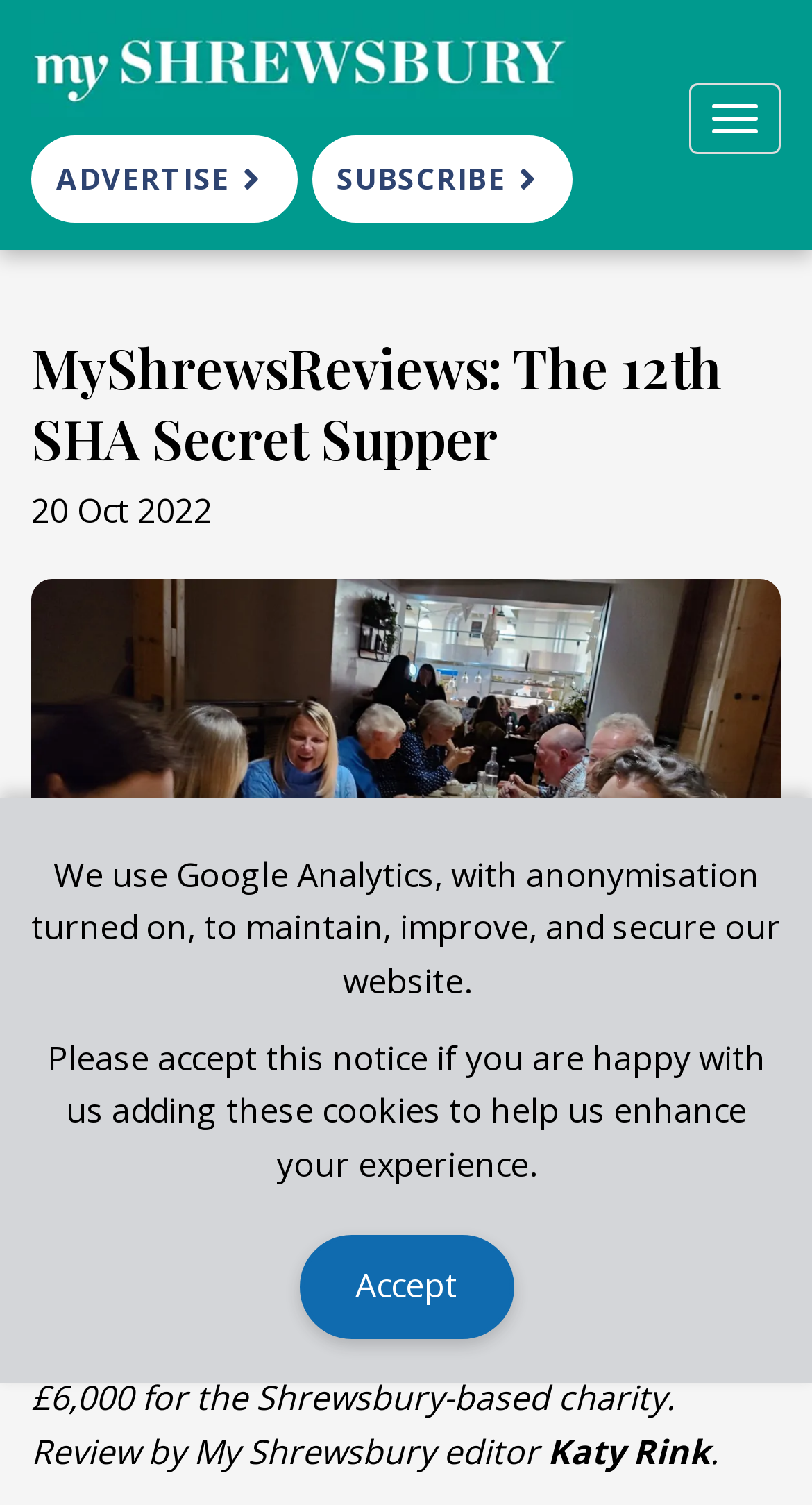Describe all the key features and sections of the webpage thoroughly.

The webpage is about an event review, specifically the 12th Secret Supper event organized by Self Help Africa. At the top left of the page, there is a link to "My Shrewsbury" accompanied by an image with the same name. Next to it, there are two more links, "ADVERTISE" and "SUBSCRIBE", with icons. On the top right, there is a button to toggle navigation.

Below the top navigation, there is a header section with a title "MyShrewsReviews: The 12th SHA Secret Supper" and a date "20 Oct 2022". Underneath, there is a large image related to the event. 

The main content of the page is a review article, which describes the event as a big hit, with over 200 diners participating in a mystery tour of Shrewsbury restaurants, raising nearly £6,000 for the charity. The review is attributed to the editor of My Shrewsbury, Katy Rink.

At the bottom of the page, there are two notices about the website's use of Google Analytics and cookies, with an "Accept" button to acknowledge the notice.